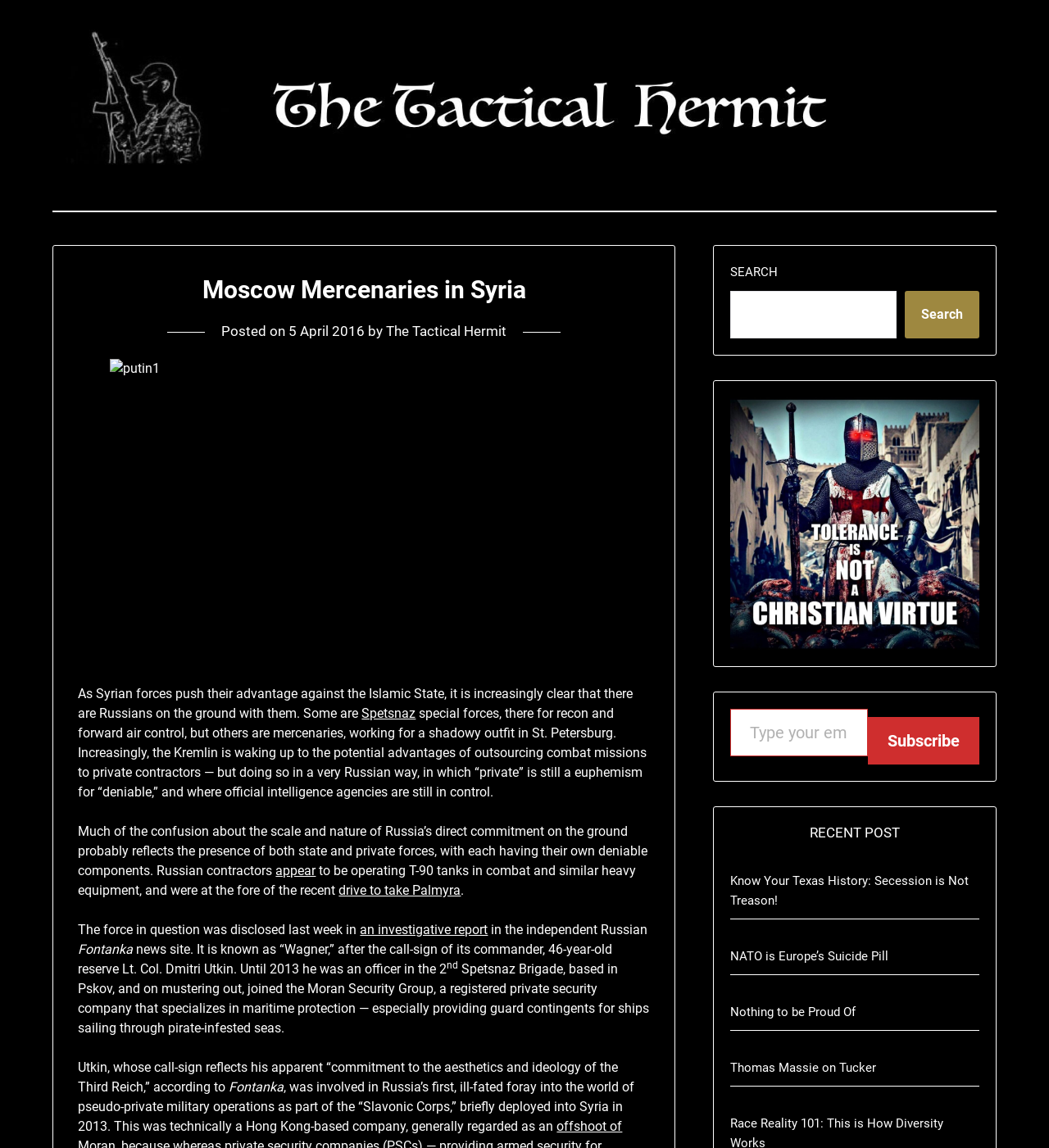Please identify the bounding box coordinates of the clickable area that will fulfill the following instruction: "View the image of Putin". The coordinates should be in the format of four float numbers between 0 and 1, i.e., [left, top, right, bottom].

[0.105, 0.313, 0.589, 0.579]